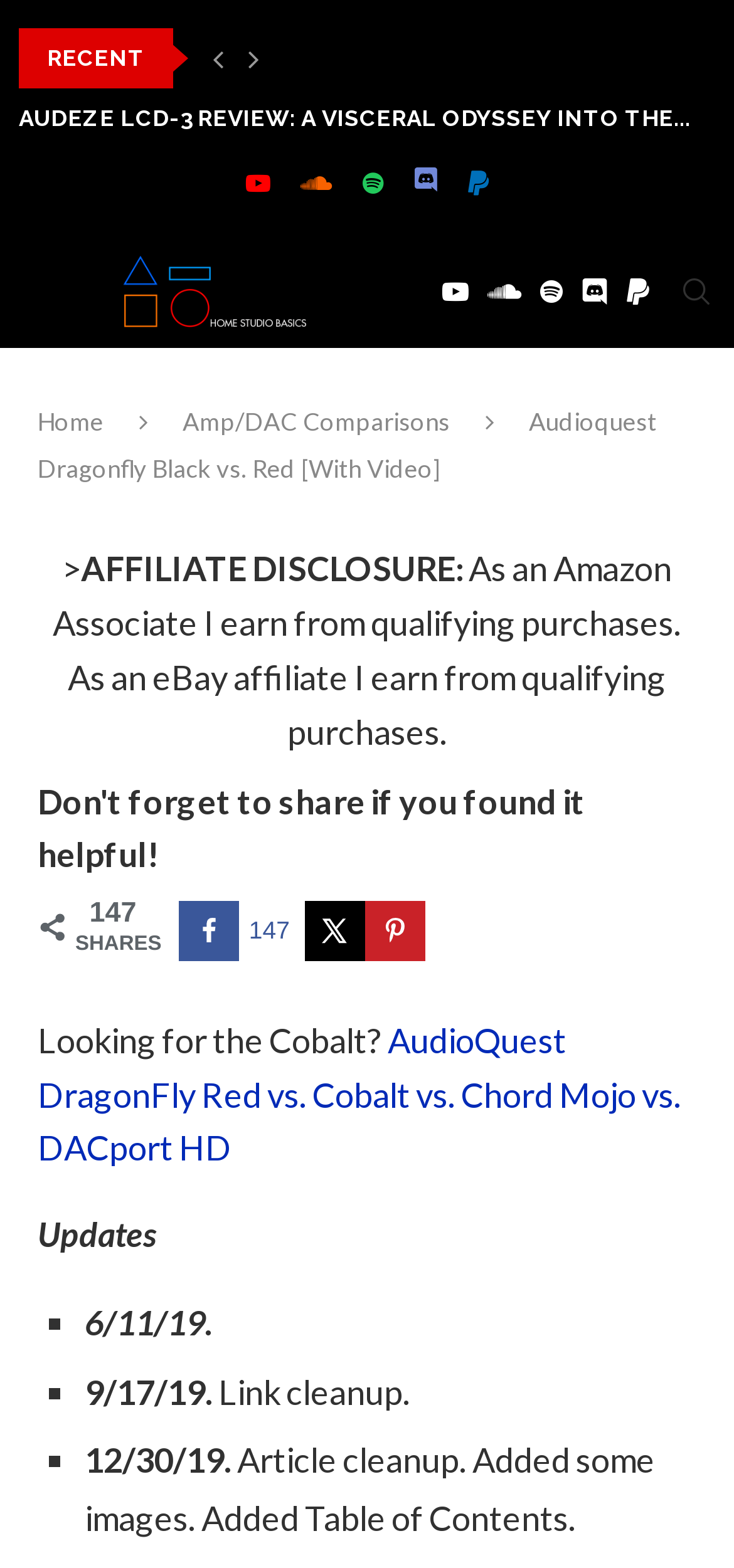Point out the bounding box coordinates of the section to click in order to follow this instruction: "View the About us page".

None